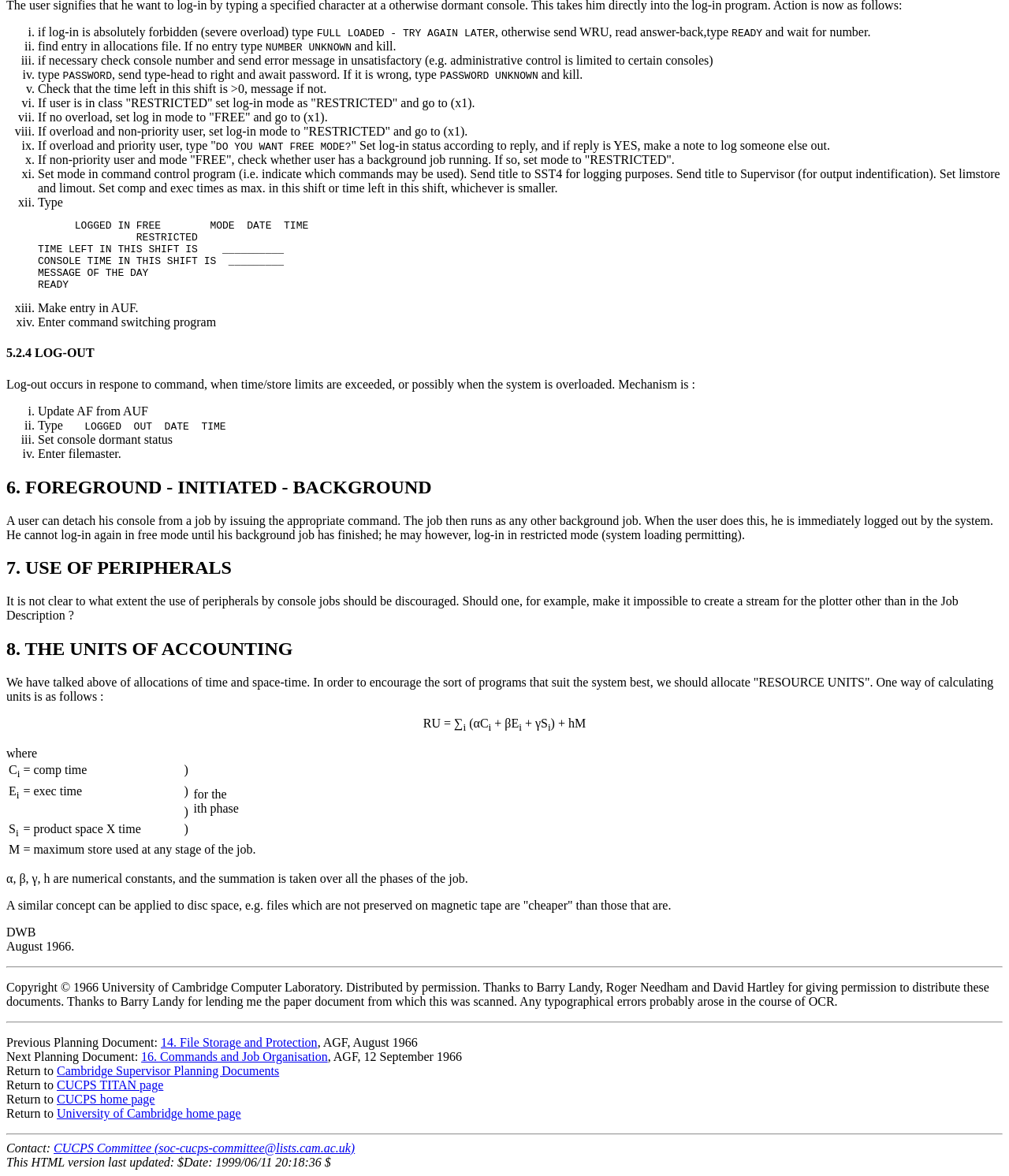Identify the bounding box for the UI element that is described as follows: "CUCPS home page".

[0.056, 0.929, 0.153, 0.94]